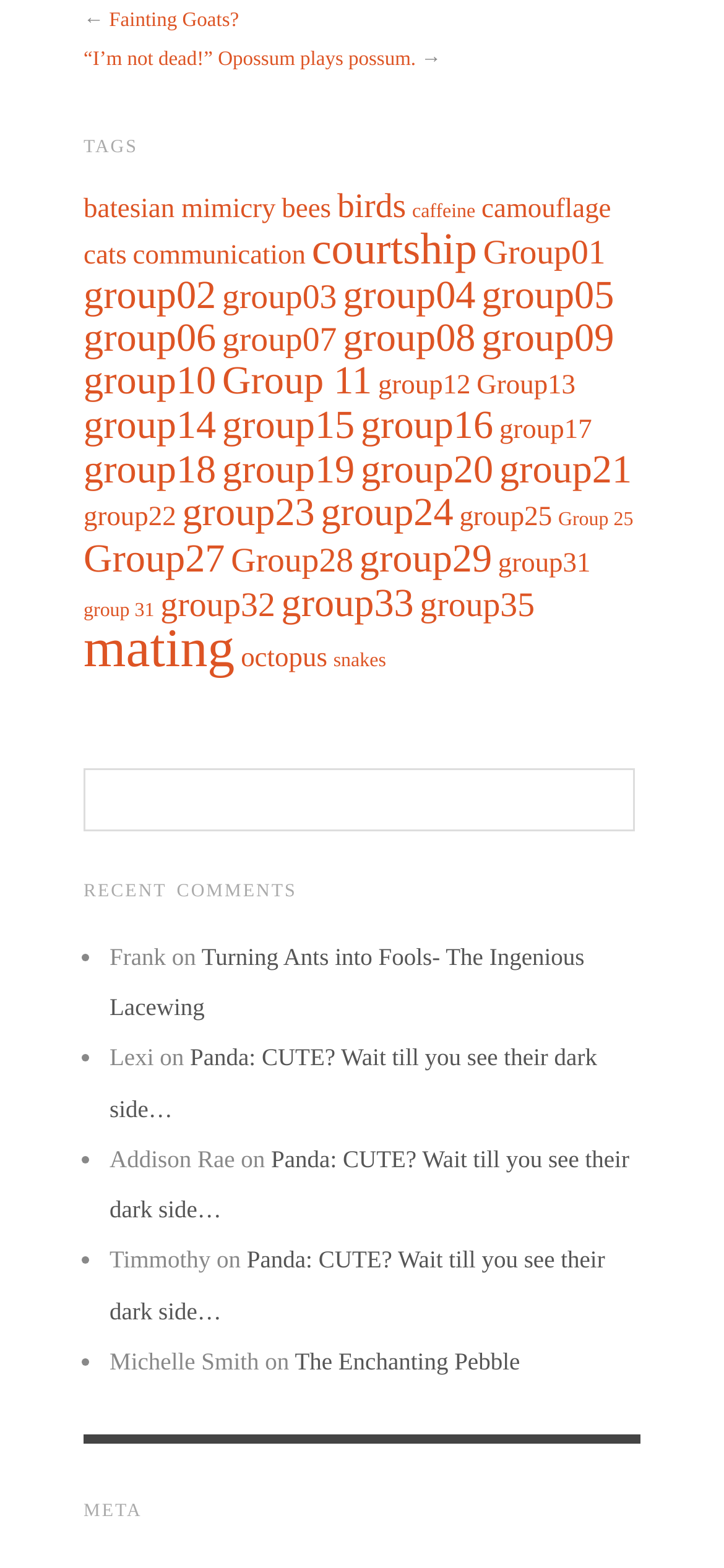Locate the bounding box coordinates of the area to click to fulfill this instruction: "Enter text in the text box". The bounding box should be presented as four float numbers between 0 and 1, in the order [left, top, right, bottom].

[0.115, 0.489, 0.876, 0.53]